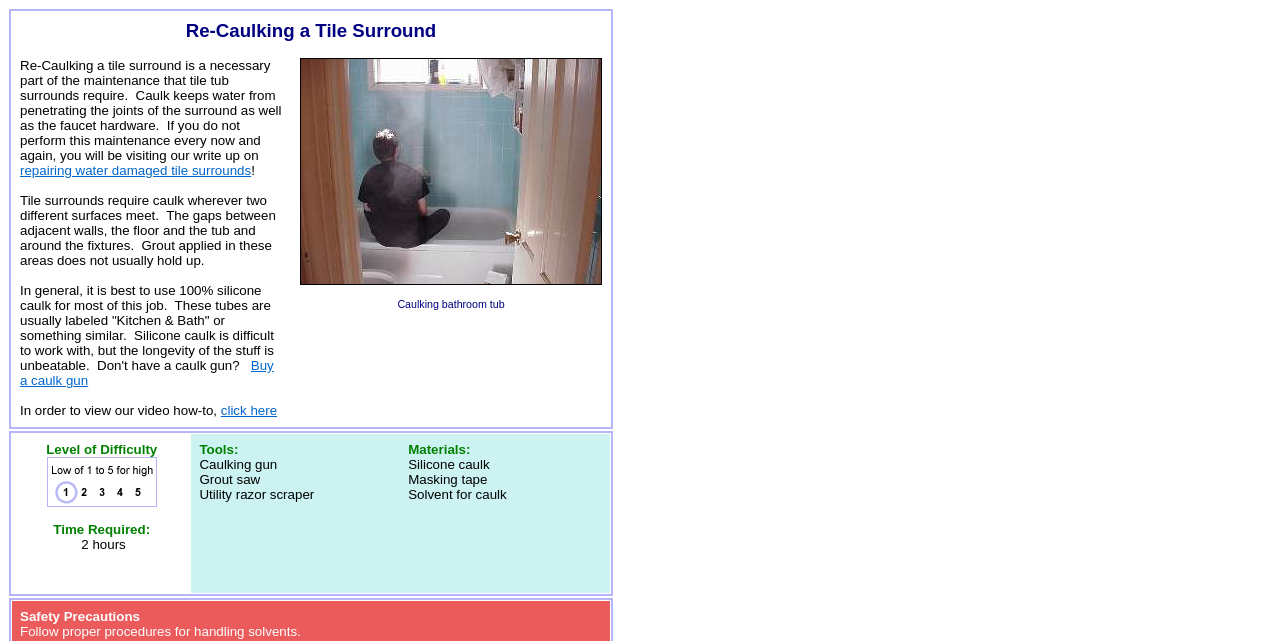Provide an in-depth caption for the webpage.

This webpage is about home improvement and repair projects, specifically focusing on re-caulking a tile surround. The main content is divided into two sections. 

On the top left, there is a large block of text that explains the importance of re-caulking a tile surround, how to do it, and the necessary materials and tools. The text is accompanied by a related image of a caulk tub on the right side. 

Below the main content, there is a smaller section that provides additional information about the project, including the level of difficulty, time required, and the necessary tools and materials. This section is organized into three columns, with the level of difficulty and time required on the left, the tools in the middle, and the materials on the right. There is also a small image in the level of difficulty section, but its content is not specified.